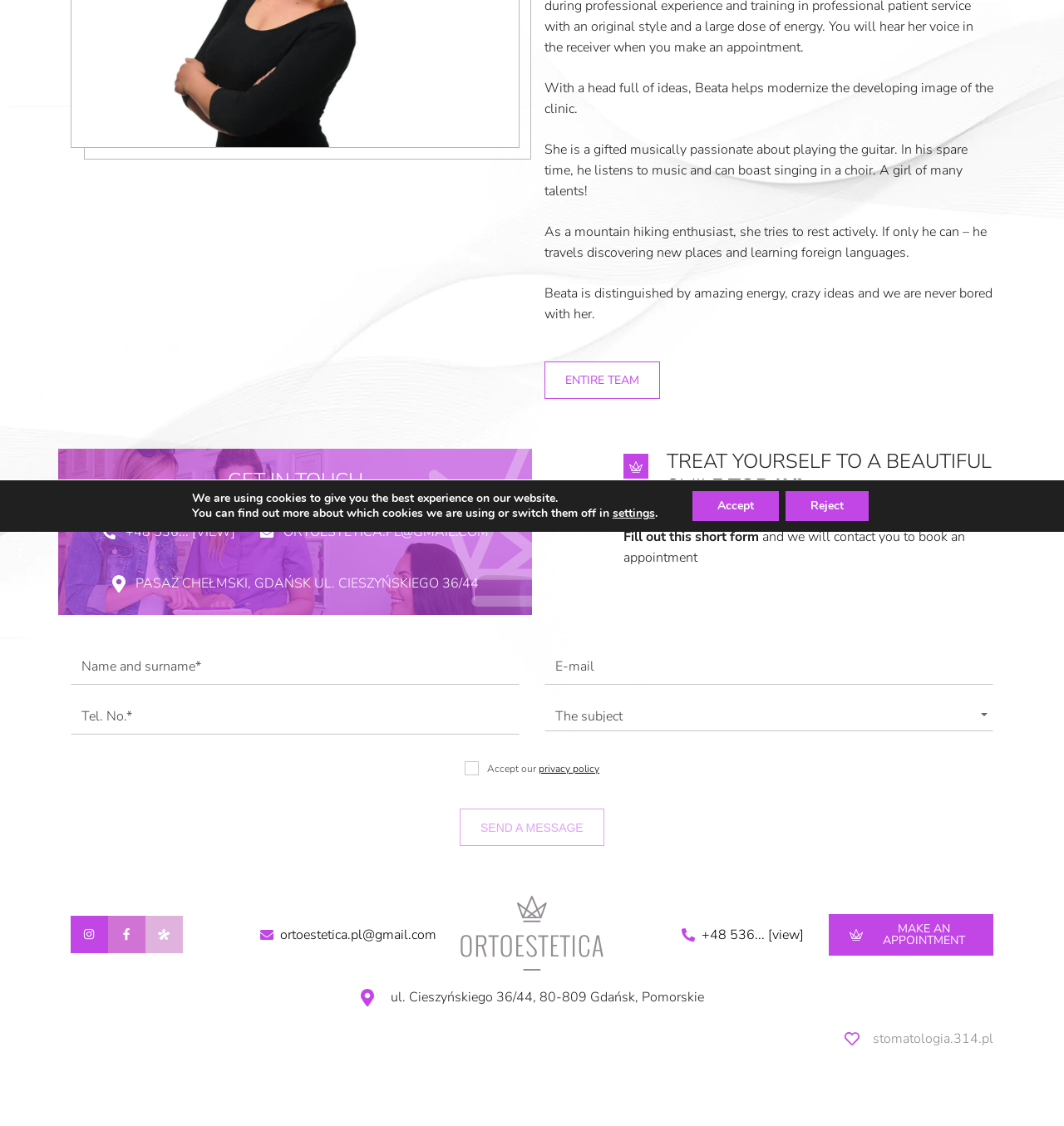Bounding box coordinates are given in the format (top-left x, top-left y, bottom-right x, bottom-right y). All values should be floating point numbers between 0 and 1. Provide the bounding box coordinate for the UI element described as: name="your-mail" placeholder="E-mail"

[0.512, 0.576, 0.934, 0.608]